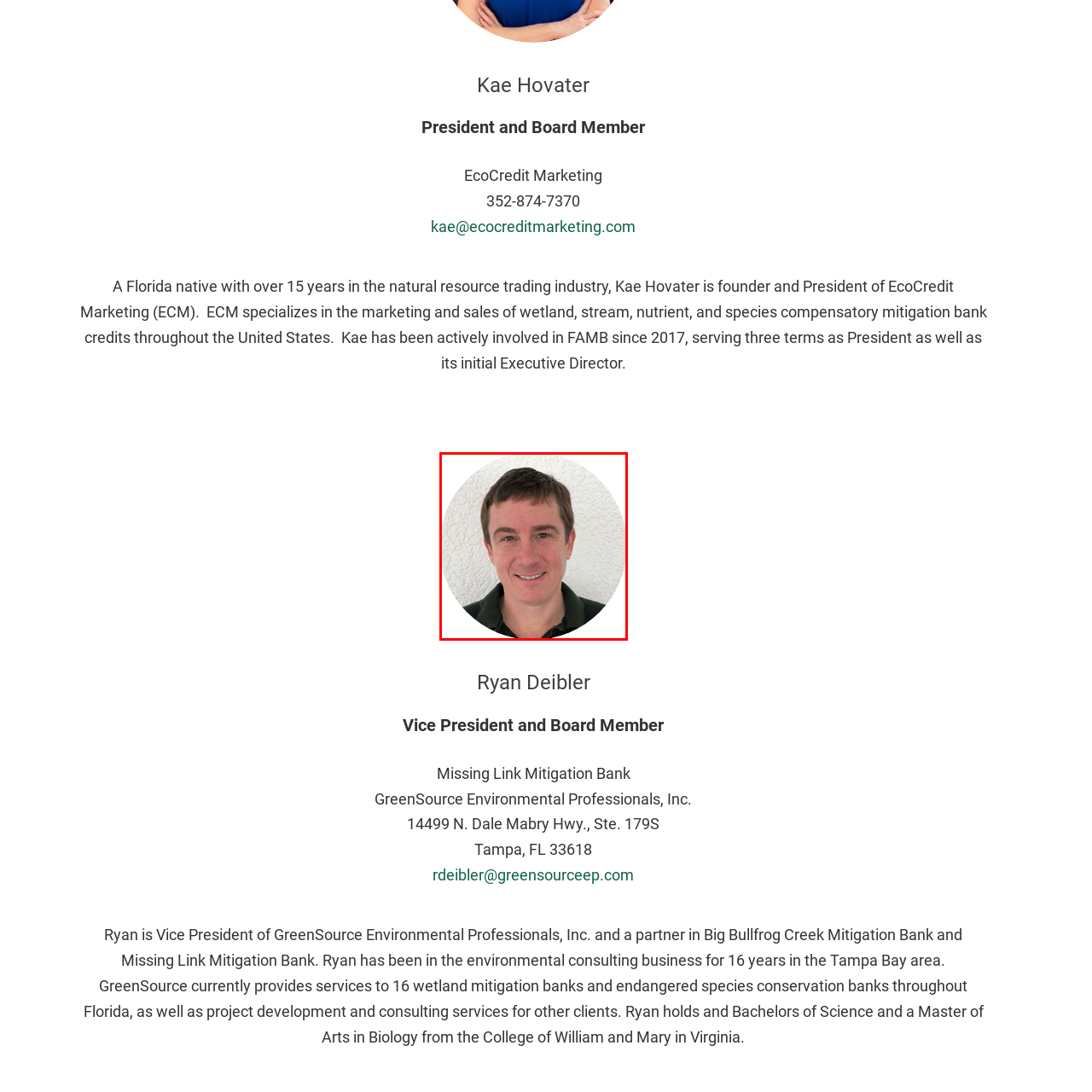What is Ryan Deibler's role at Missing Link Mitigation Bank?
Focus on the image section enclosed by the red bounding box and answer the question thoroughly.

According to the caption, Ryan Deibler serves as the Vice President and Board Member of Missing Link Mitigation Bank, which indicates his role in the organization.